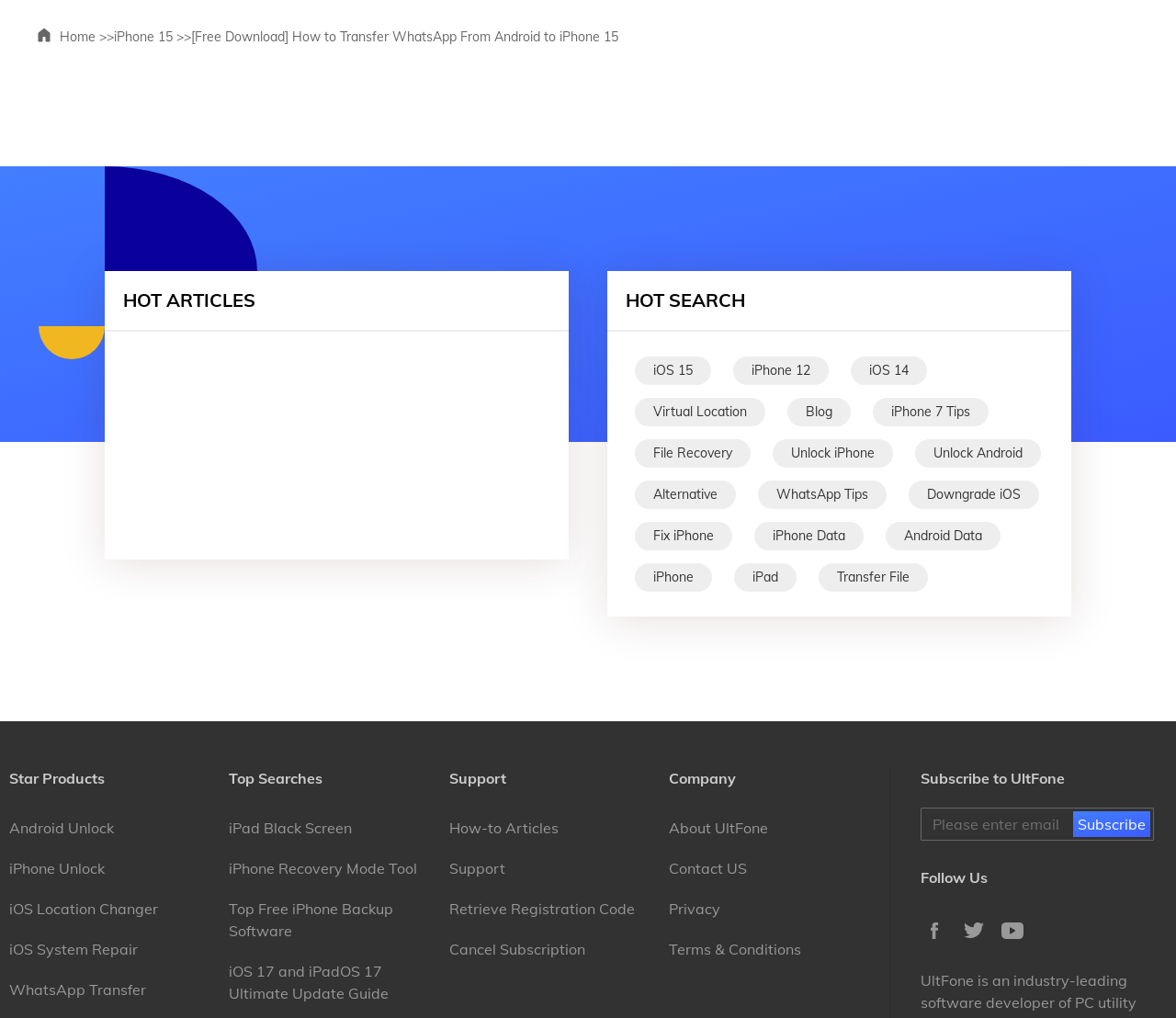Please determine the bounding box coordinates of the clickable area required to carry out the following instruction: "Search for iOS 15". The coordinates must be four float numbers between 0 and 1, represented as [left, top, right, bottom].

[0.54, 0.35, 0.605, 0.378]